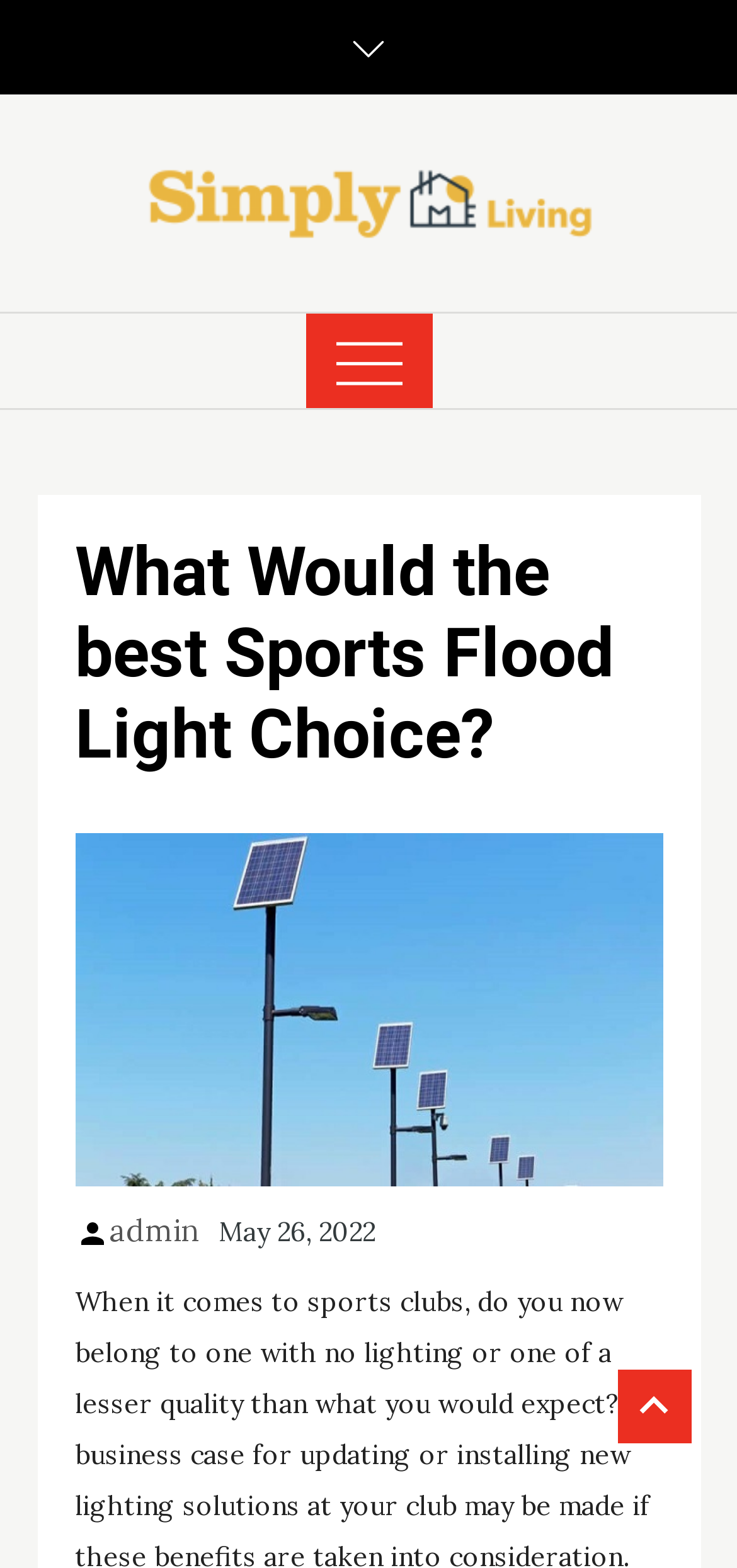Reply to the question with a brief word or phrase: How many navigation elements are present on the page?

1